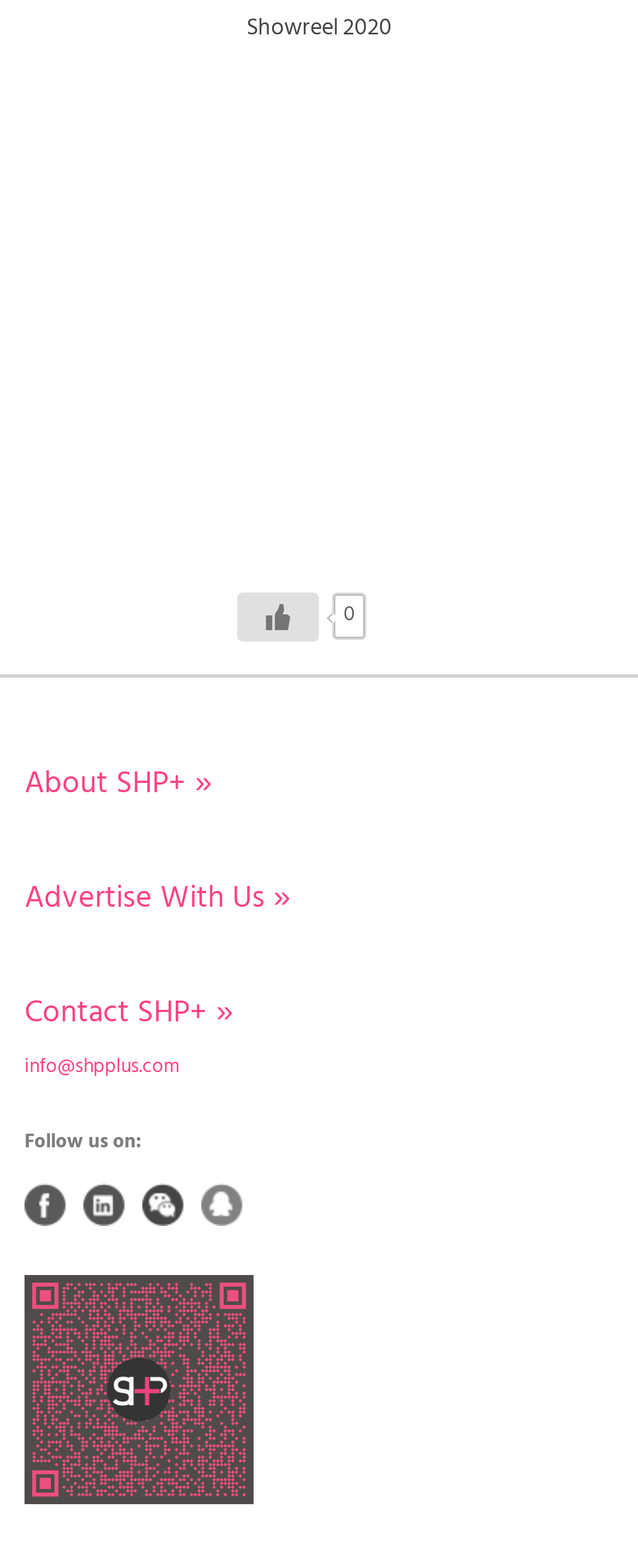Pinpoint the bounding box coordinates of the element to be clicked to execute the instruction: "Contact SHP+ via email".

[0.038, 0.67, 0.282, 0.691]